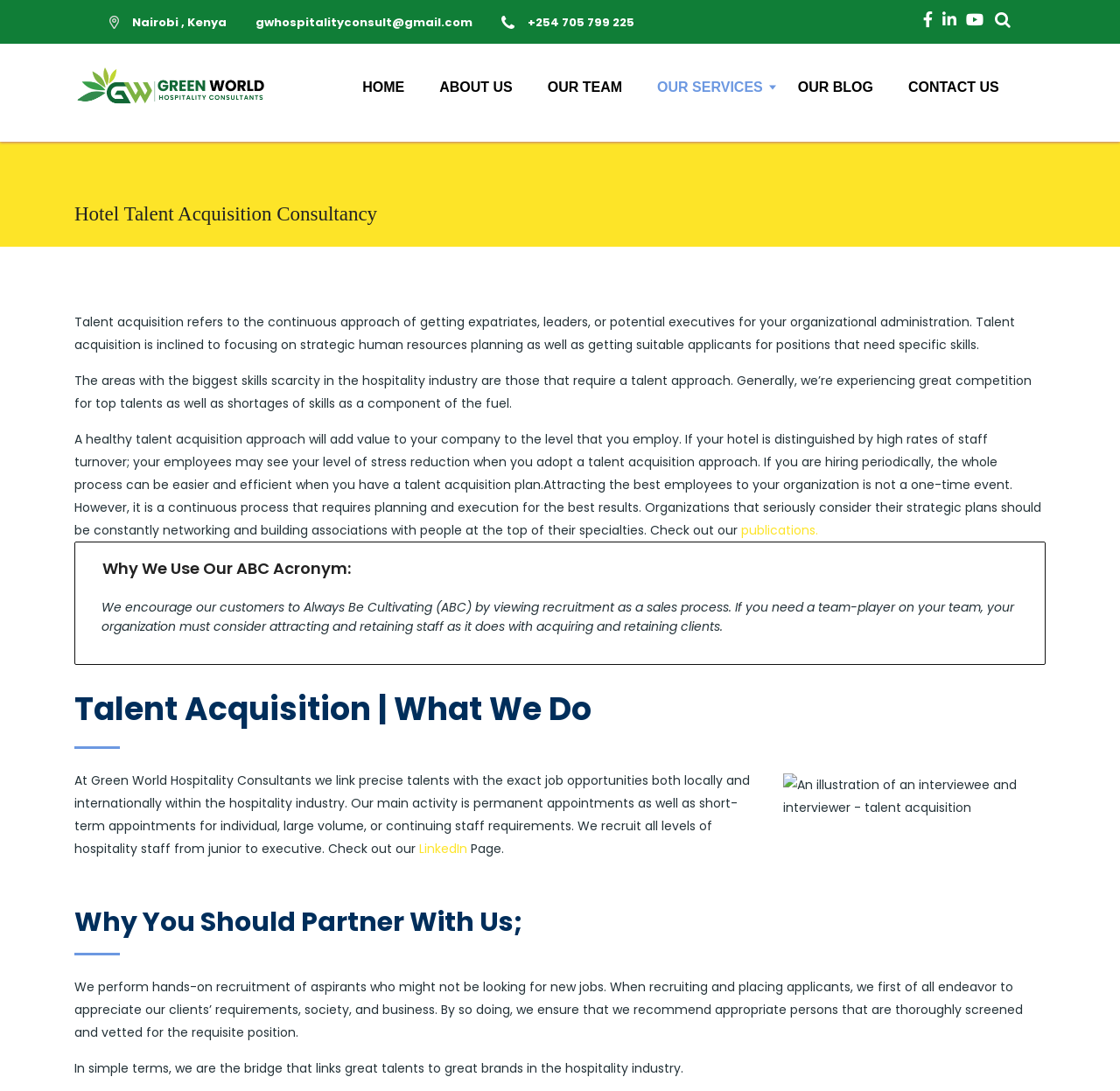Pinpoint the bounding box coordinates of the element to be clicked to execute the instruction: "Request a quote".

None